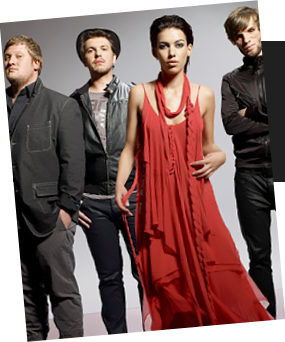Provide a one-word or one-phrase answer to the question:
What is the style of the band members' outfits?

Modern, casual